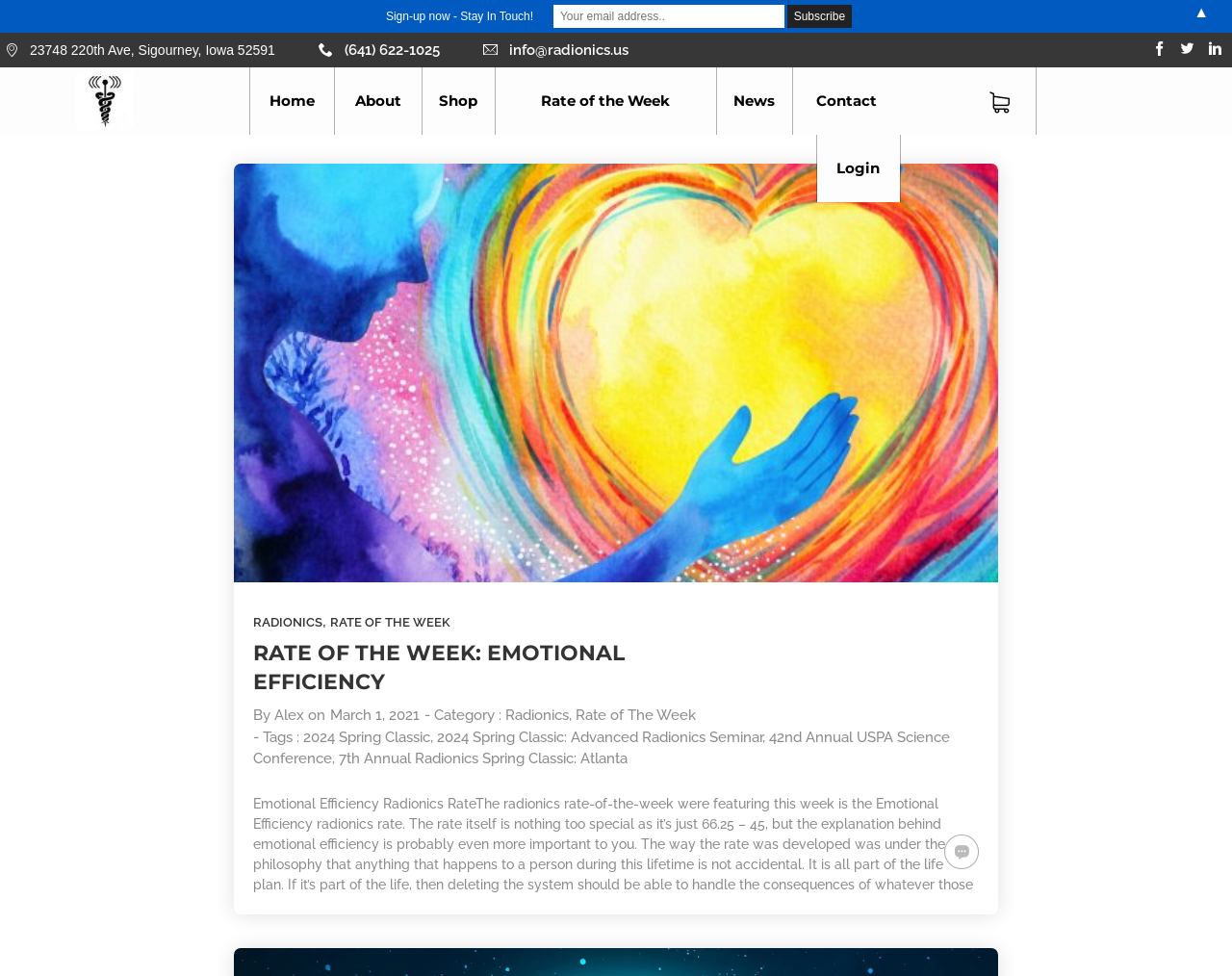Identify the bounding box coordinates for the region to click in order to carry out this instruction: "Click the 'MYSTIC MAG INTERVIEW (LINK)' link". Provide the coordinates using four float numbers between 0 and 1, formatted as [left, top, right, bottom].

[0.239, 0.166, 0.332, 0.219]